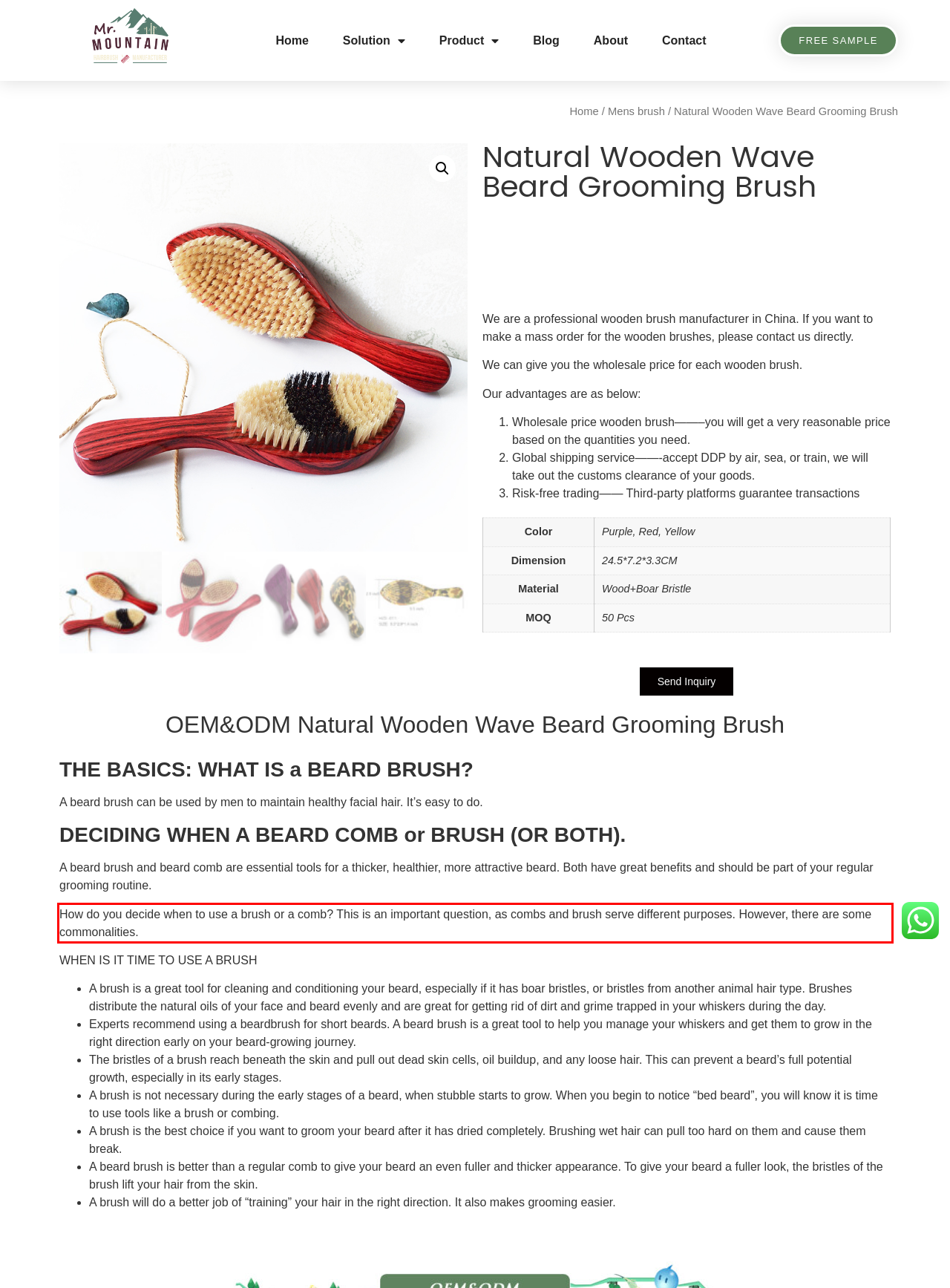From the provided screenshot, extract the text content that is enclosed within the red bounding box.

How do you decide when to use a brush or a comb? This is an important question, as combs and brush serve different purposes. However, there are some commonalities.